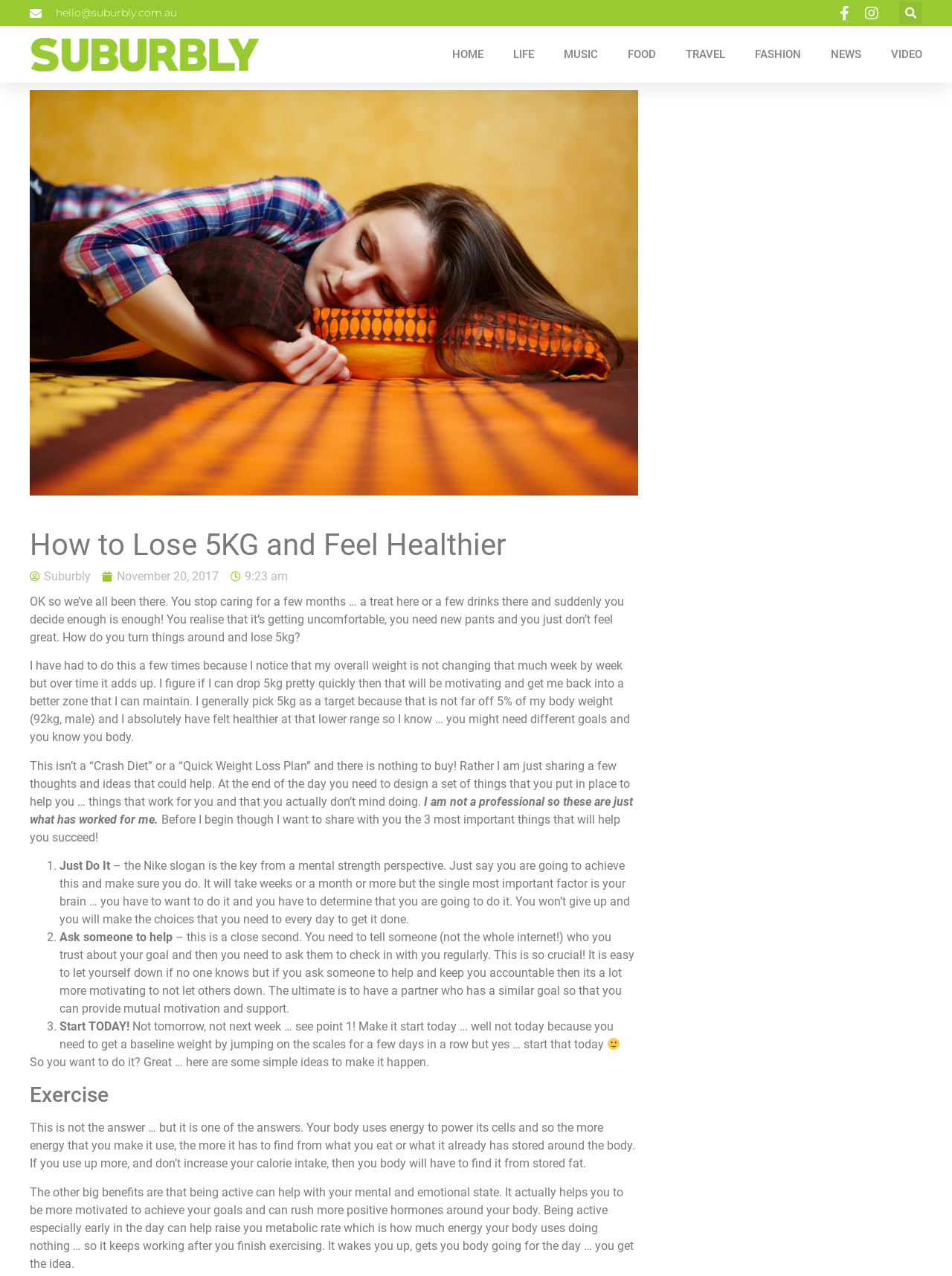Find the bounding box coordinates of the clickable element required to execute the following instruction: "Check the date of the article". Provide the coordinates as four float numbers between 0 and 1, i.e., [left, top, right, bottom].

[0.108, 0.445, 0.23, 0.459]